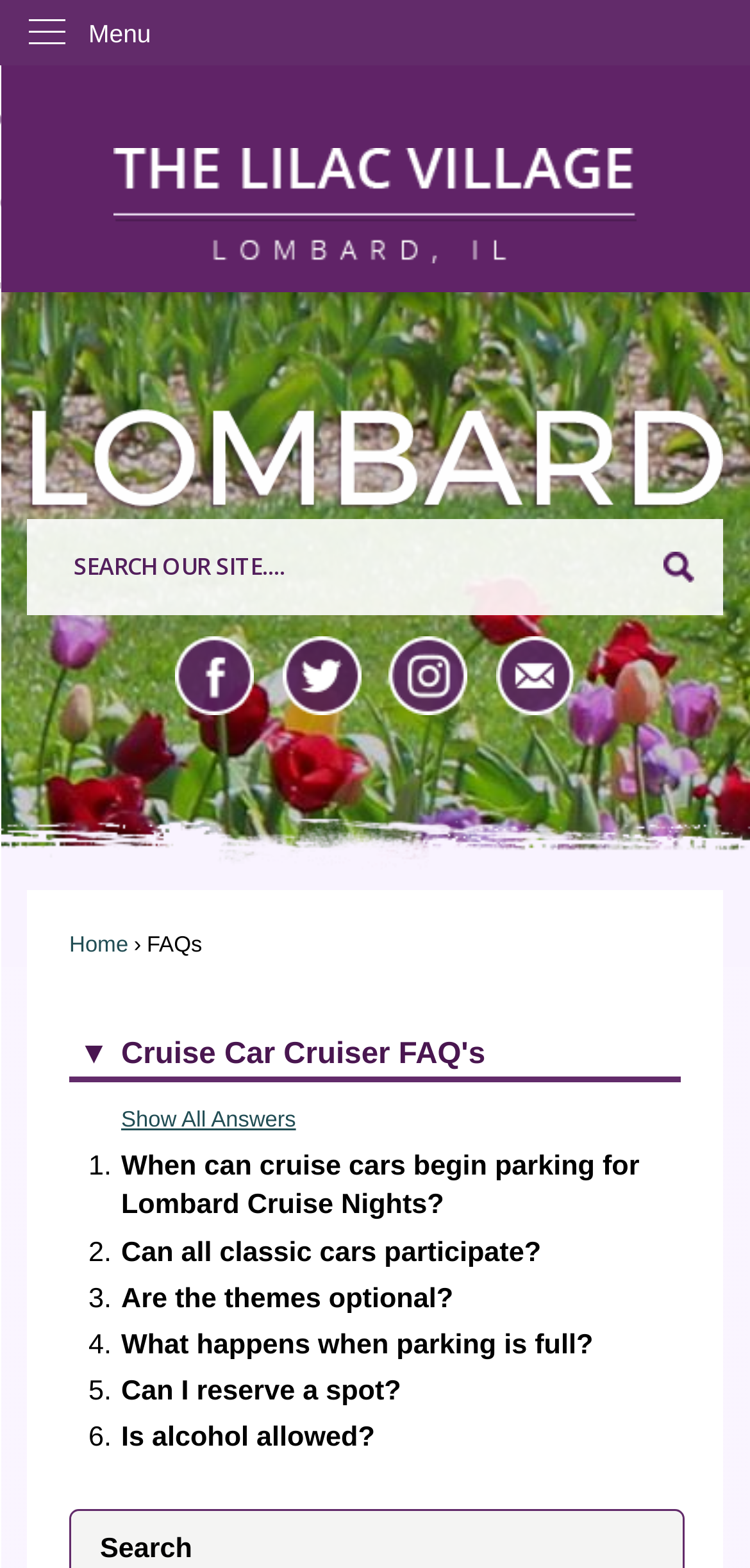Can users reserve a spot for Lombard Cruise Nights?
Based on the image, please offer an in-depth response to the question.

I found the answer by looking at the FAQ 'Can I reserve a spot?' which is listed as question 5. The answer to this question is not provided on this page, but based on the context, it is likely that the answer is no.